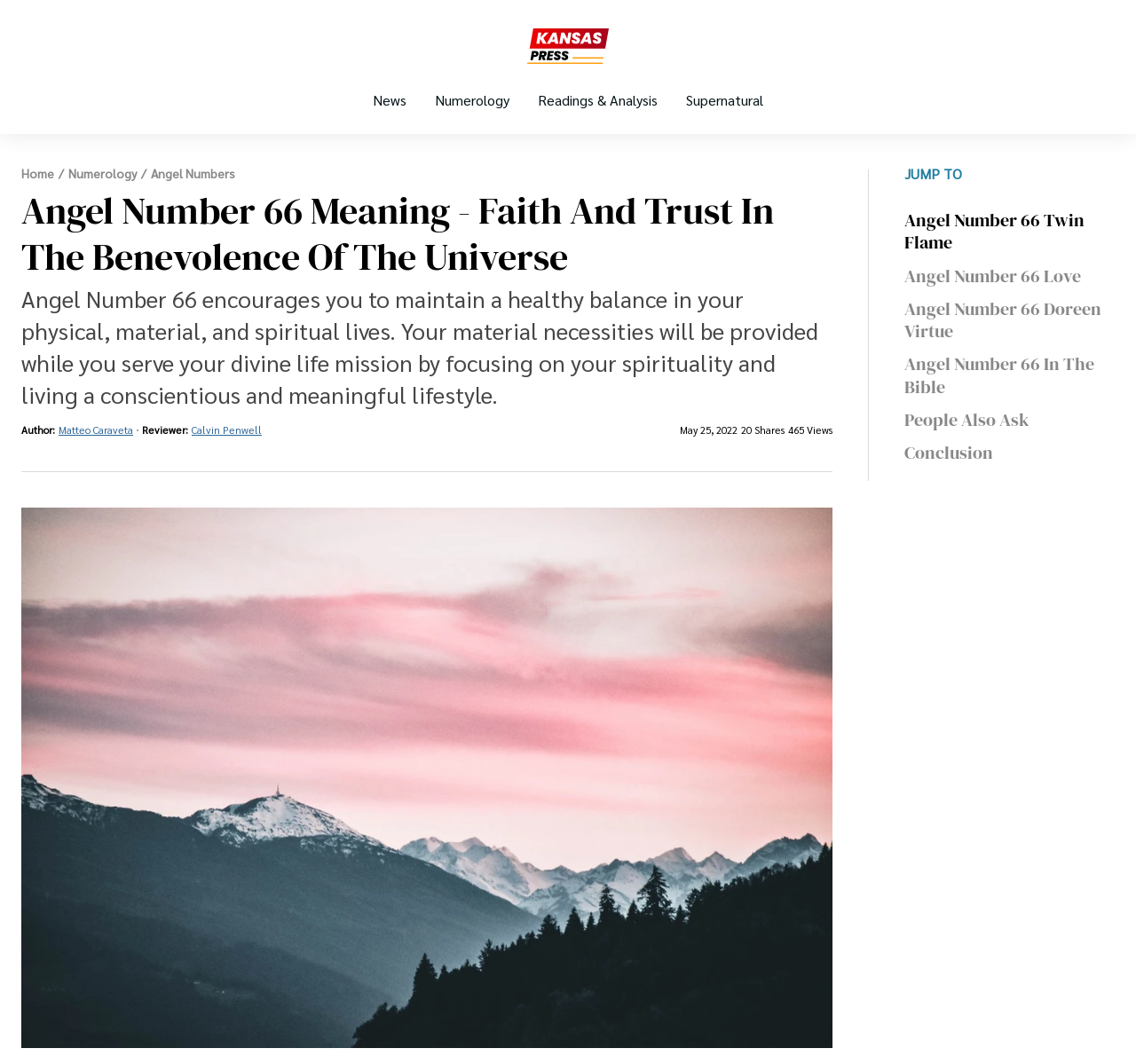Given the element description "Readings & Analysis" in the screenshot, predict the bounding box coordinates of that UI element.

[0.461, 0.09, 0.591, 0.126]